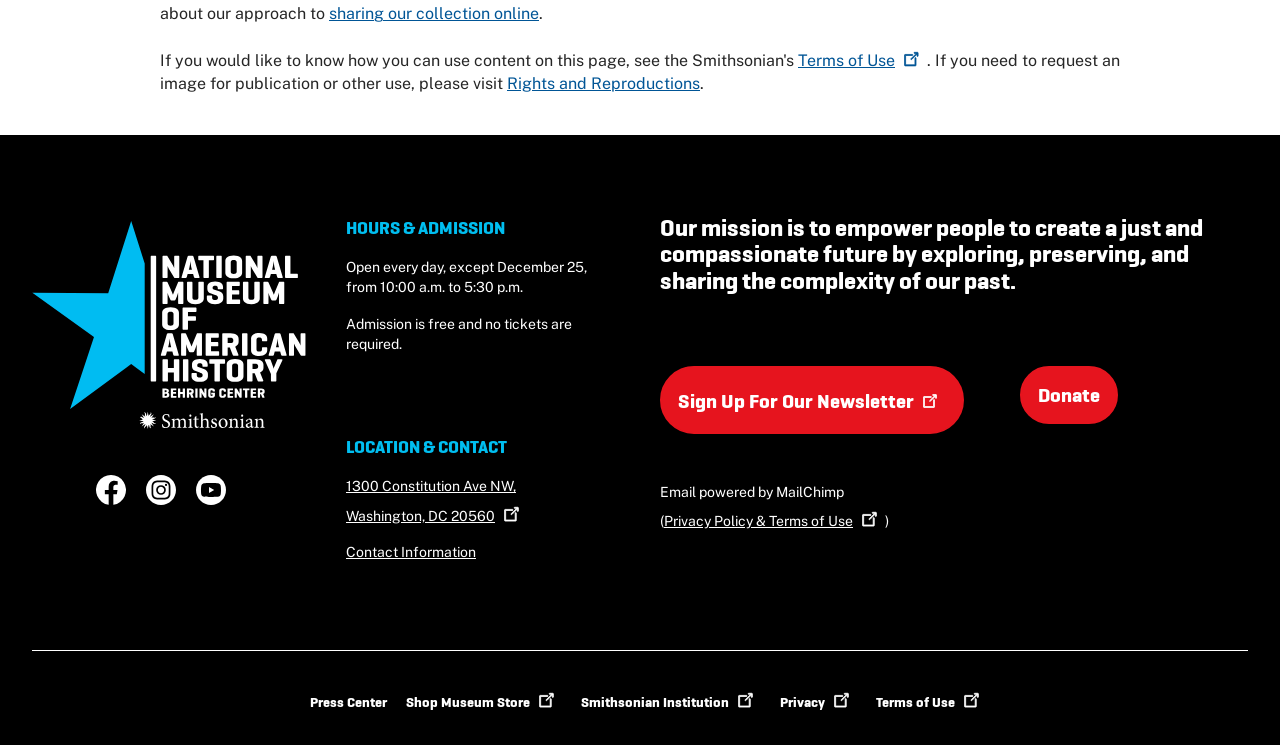Analyze the image and deliver a detailed answer to the question: How can I contact the museum?

I found the answer by looking at the link with the text 'Contact Information' which is located in the 'LOCATION & CONTACT' section of the webpage, indicating that it is the way to contact the museum.